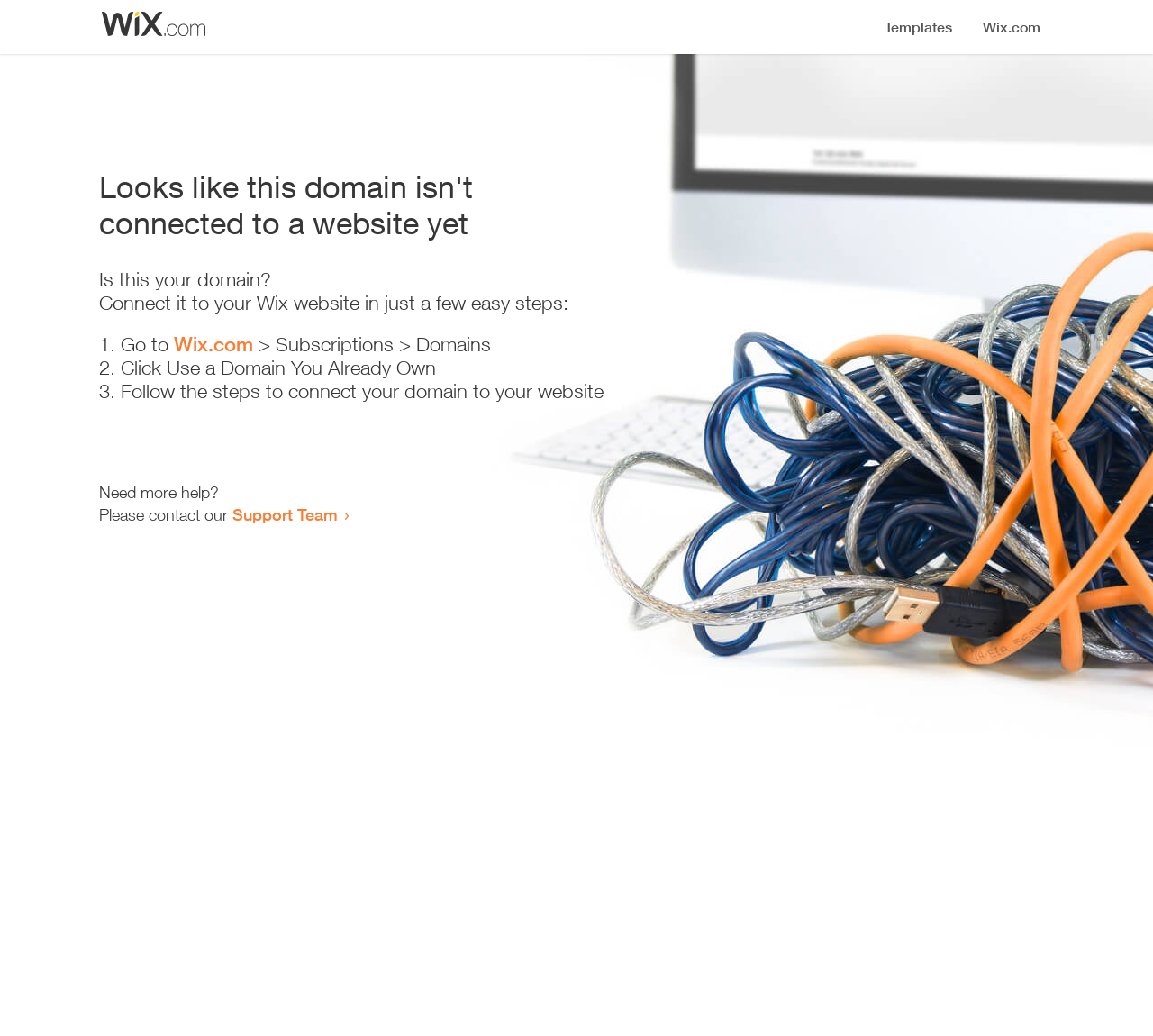How many steps are required to connect the domain to a website?
Please answer the question with as much detail and depth as you can.

The webpage provides a list of steps to connect the domain to a website, and there are three list markers '1.', '2.', and '3.' indicating that three steps are required.